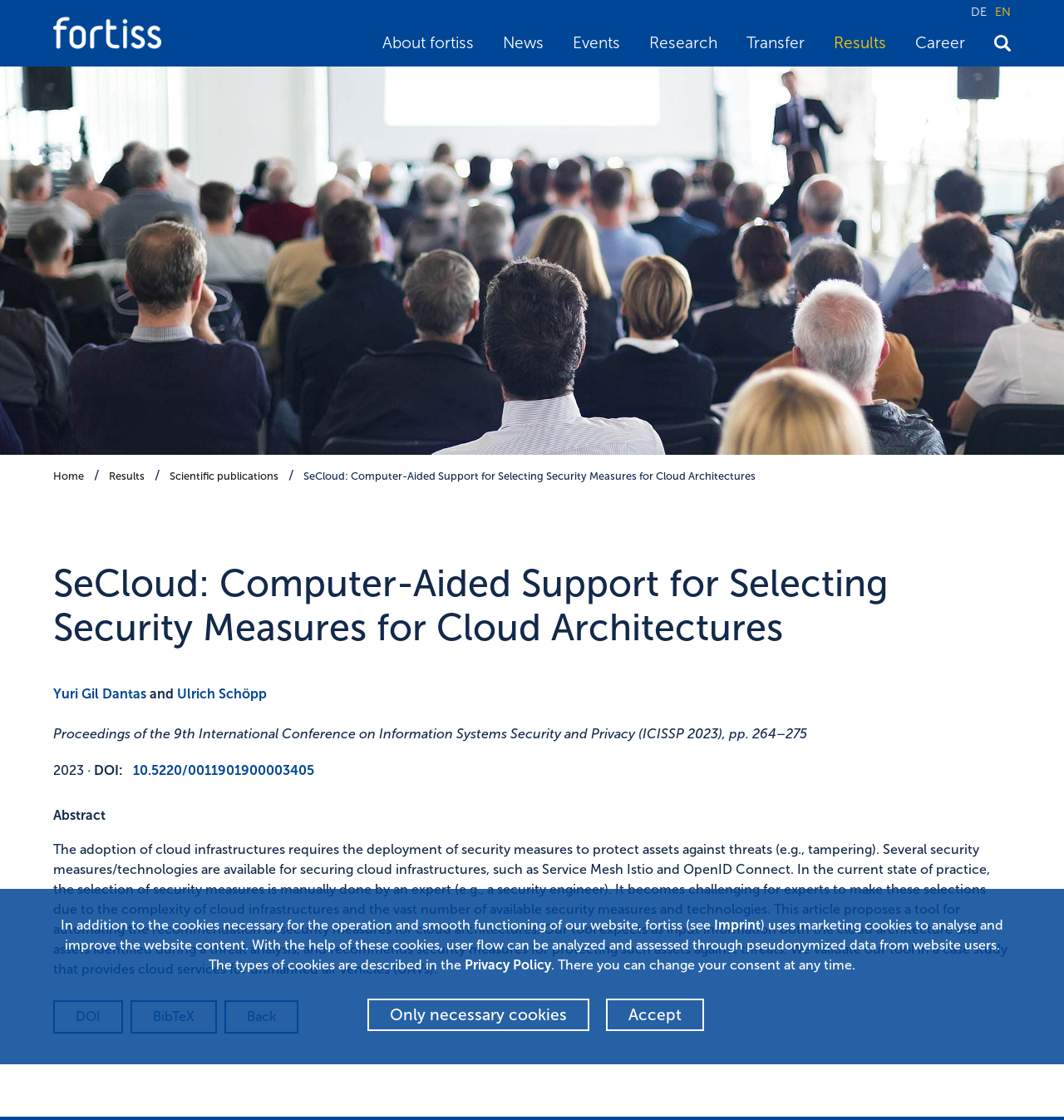Predict the bounding box coordinates of the area that should be clicked to accomplish the following instruction: "search for something". The bounding box coordinates should consist of four float numbers between 0 and 1, i.e., [left, top, right, bottom].

[0.934, 0.03, 0.95, 0.046]